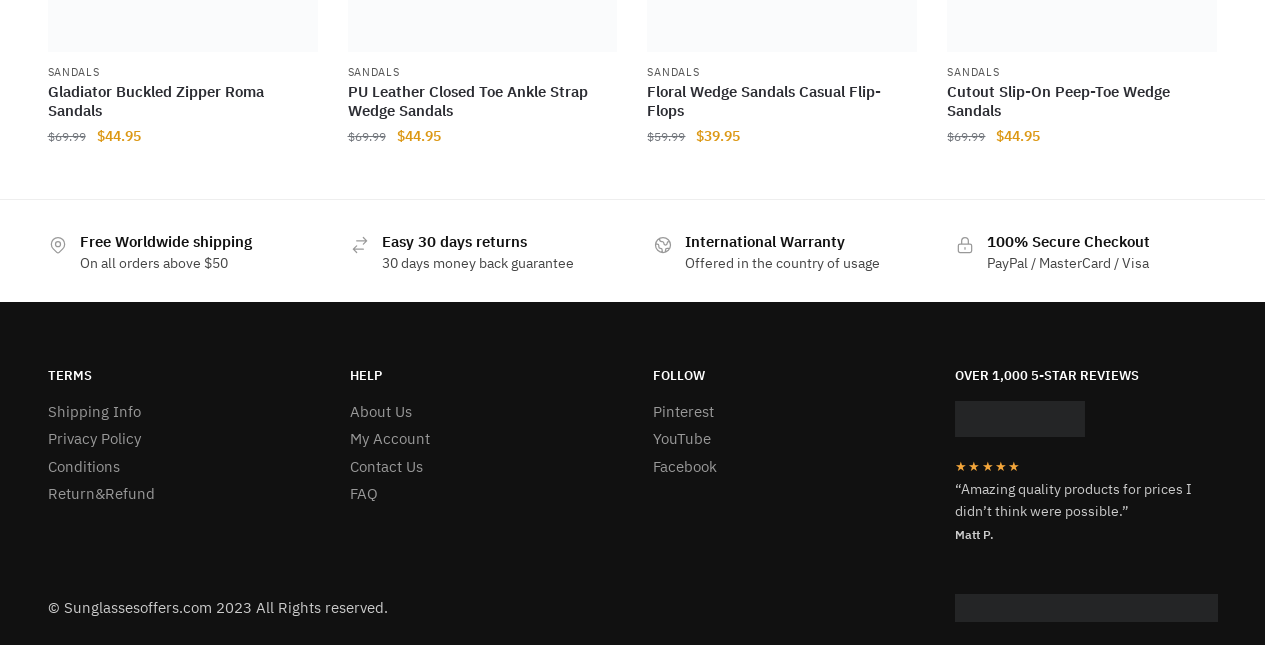Based on the image, please elaborate on the answer to the following question:
What is the shipping policy of the website?

I found the shipping policy by looking at the text in the middle section of the webpage, which mentions 'Free Worldwide shipping'.